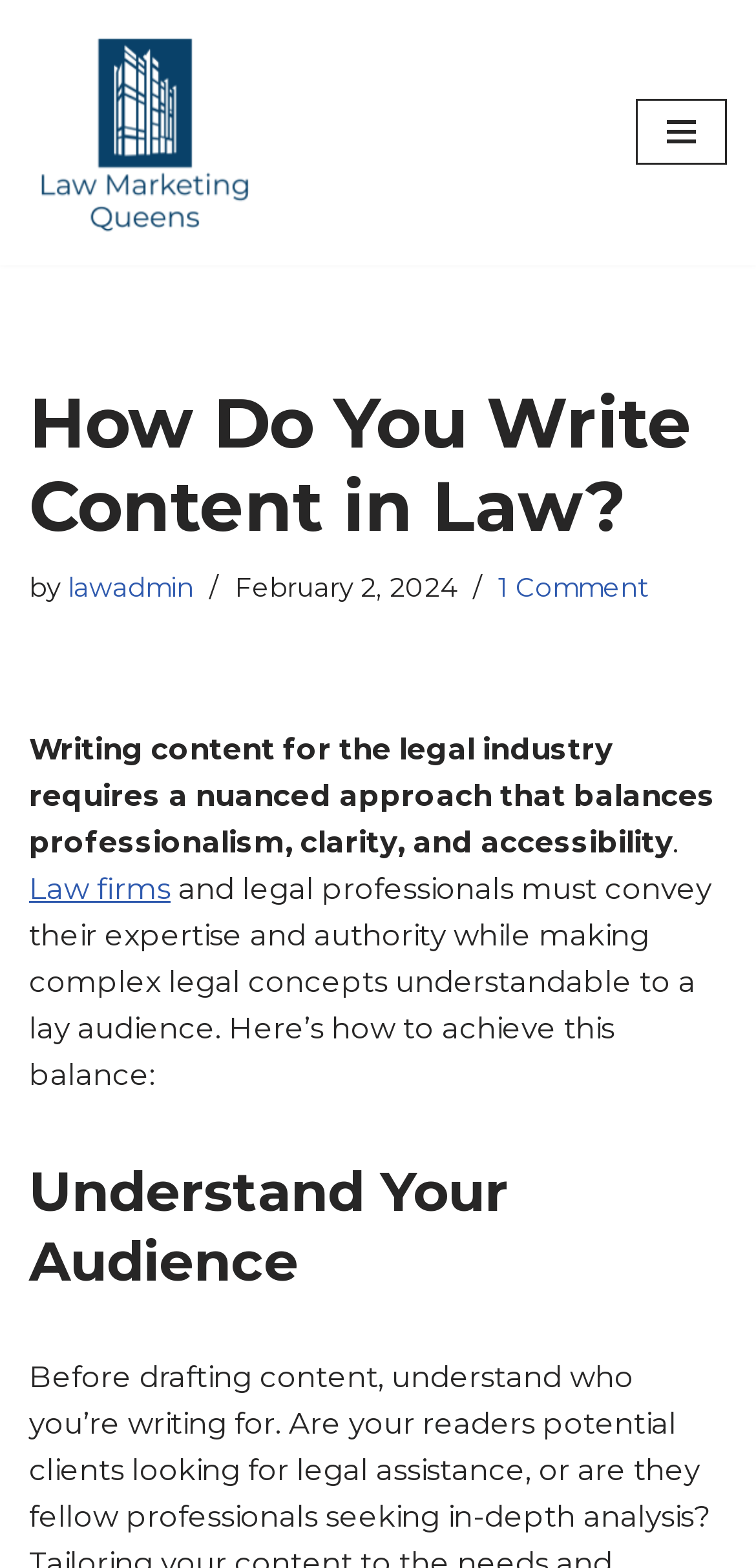Create an elaborate caption for the webpage.

The webpage is about writing content for the legal industry, with a focus on balancing professionalism, clarity, and accessibility. At the top left of the page, there is a "Skip to content" link. Next to it, on the top right, is a "Navigation Menu" button. 

Below the navigation button, there is a heading that reads "How Do You Write Content in Law?" followed by the author's name "lawadmin" and the date "February 2, 2024". There is also a link to "1 Comment" on the same line. 

The main content of the page starts with a paragraph that summarizes the importance of nuanced content writing in the legal industry. This paragraph is followed by a link to "Law firms" and a continuation of the text, which explains the need for legal professionals to convey their expertise while making complex legal concepts understandable to a lay audience.

Further down the page, there is a heading titled "Understand Your Audience". There is also an image related to "Law firm website services" on the top right of the page, accompanied by a link with the same title.